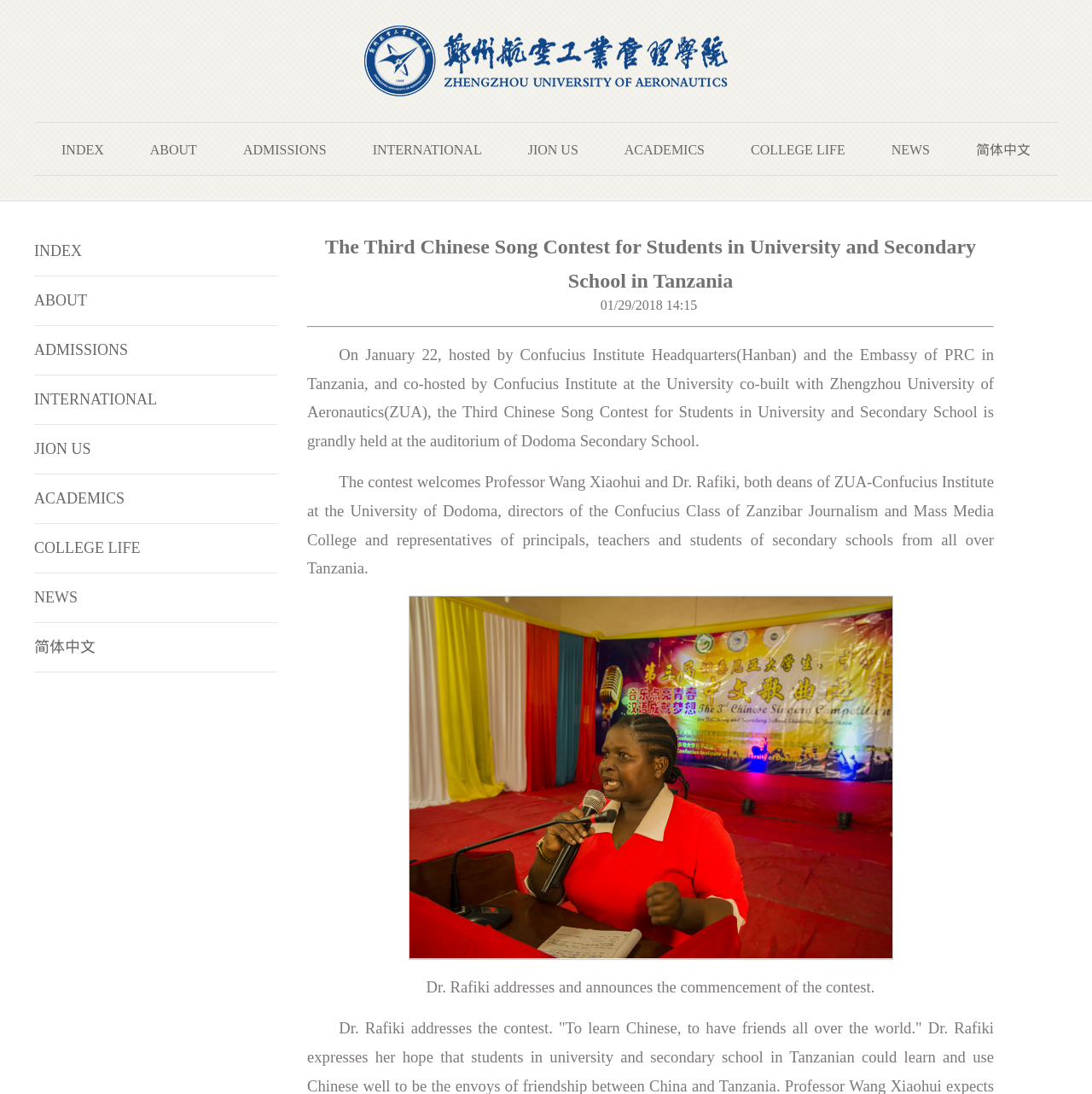Locate the bounding box coordinates of the clickable area to execute the instruction: "Click the 'NEWS' link". Provide the coordinates as four float numbers between 0 and 1, represented as [left, top, right, bottom].

[0.797, 0.122, 0.871, 0.152]